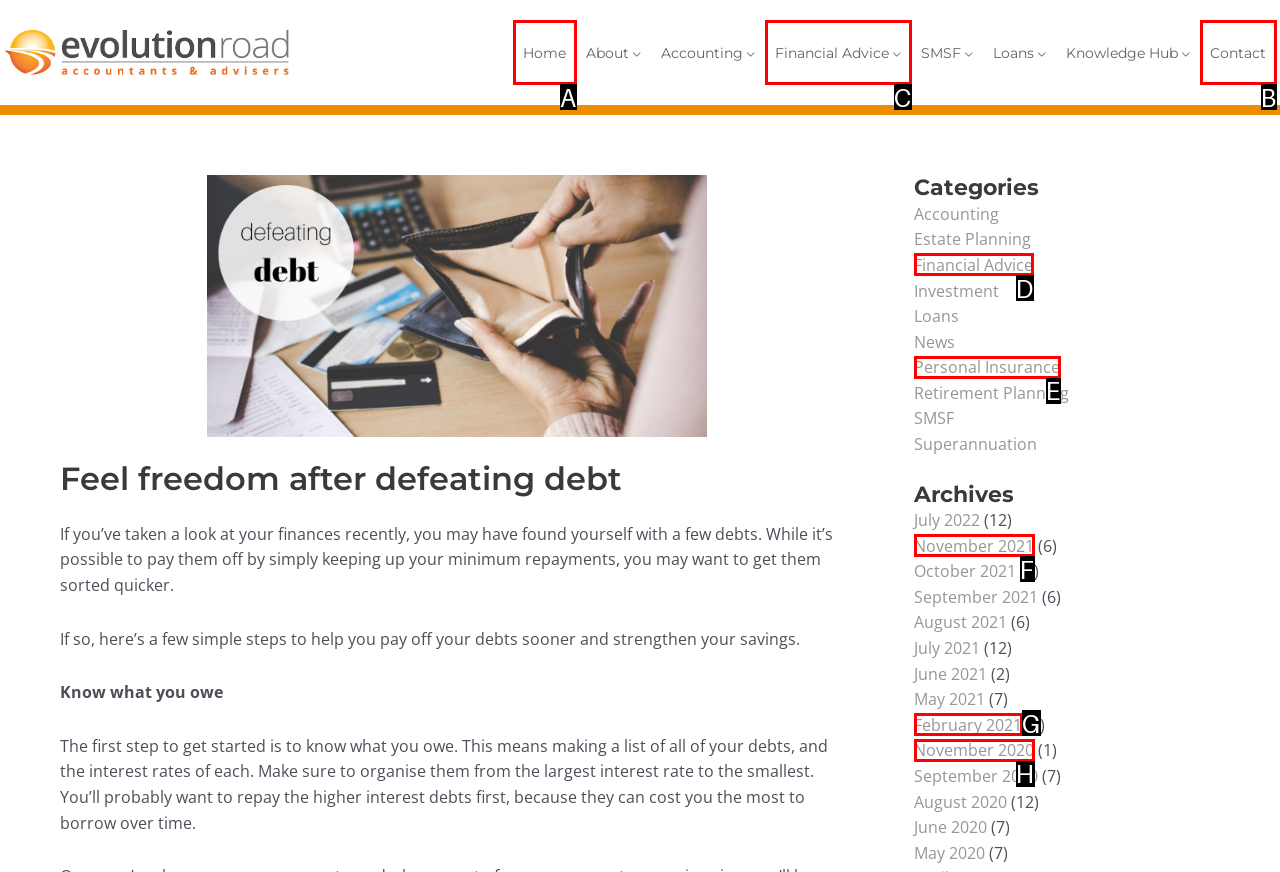Select the appropriate HTML element that needs to be clicked to execute the following task: Click on the 'Financial Advice' link. Respond with the letter of the option.

C